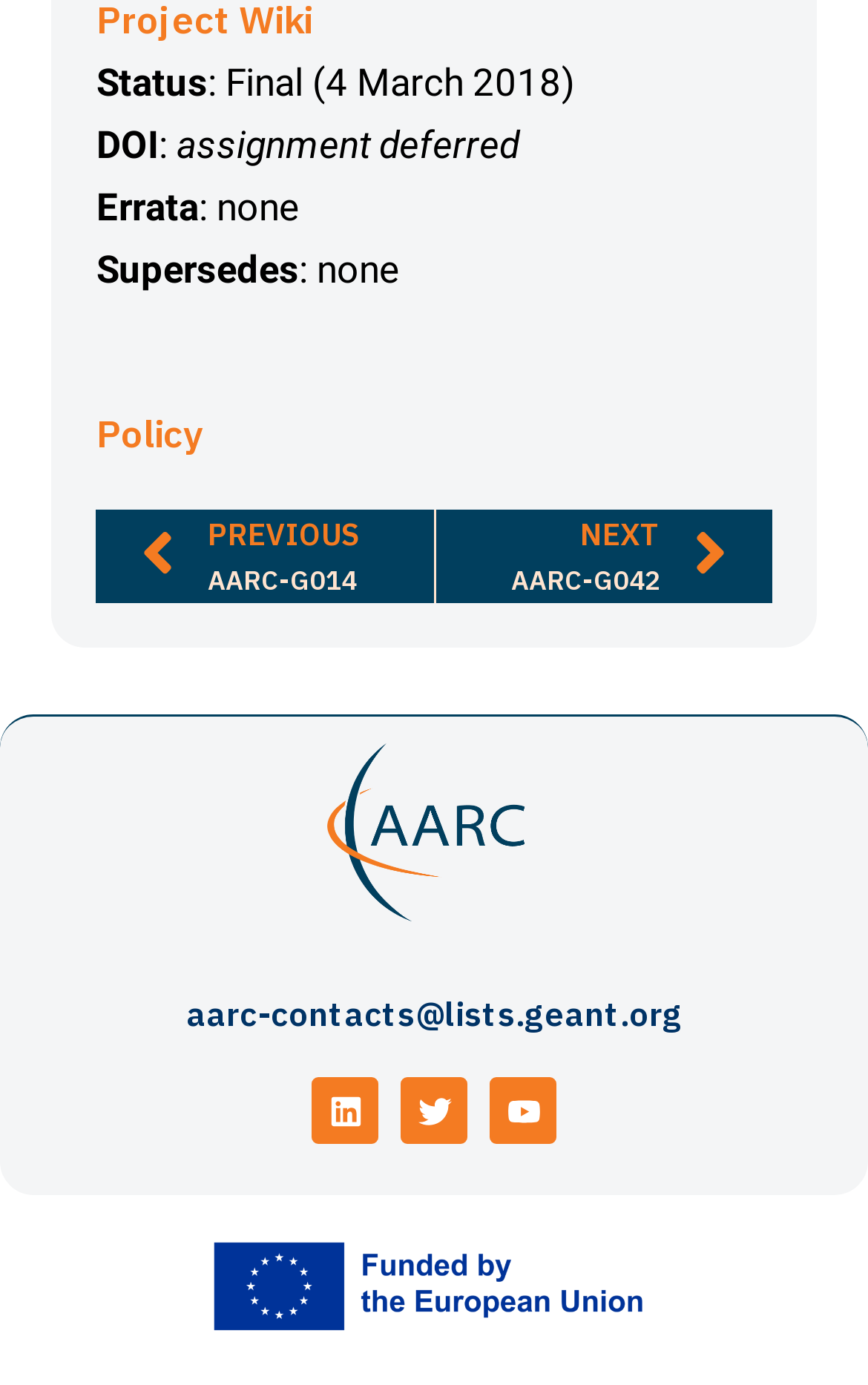What is the status of the assignment?
Please use the image to provide an in-depth answer to the question.

The status of the assignment can be found in the top section of the webpage, where it is written 'Status: Final (4 March 2018)'. This indicates that the assignment has been finalized on the specified date.